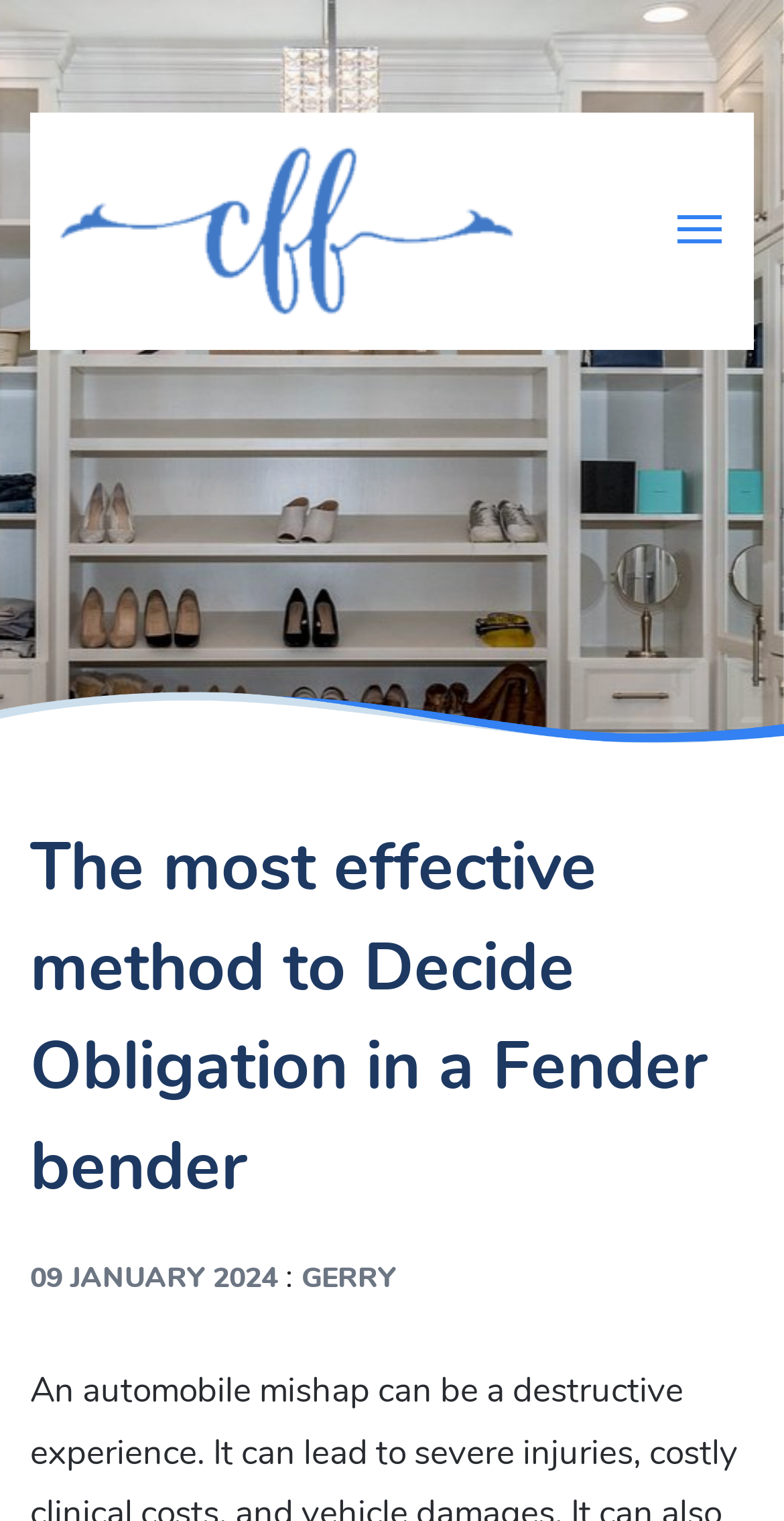Articulate a complete and detailed caption of the webpage elements.

The webpage appears to be a blog post or article discussing the topic of determining liability in a car accident. At the top left of the page, there is a link and an image, both labeled "Clutter Free Forever", which likely represents the website's logo or branding. 

On the top right side of the page, there is a button with no text label. Below this button, there is a main heading that reads "The most effective method to Decide Obligation in a Fender bender". 

Underneath the main heading, there is a subheading or metadata section that includes the date "09 JANUARY 2024" and the author's name "GERRY".